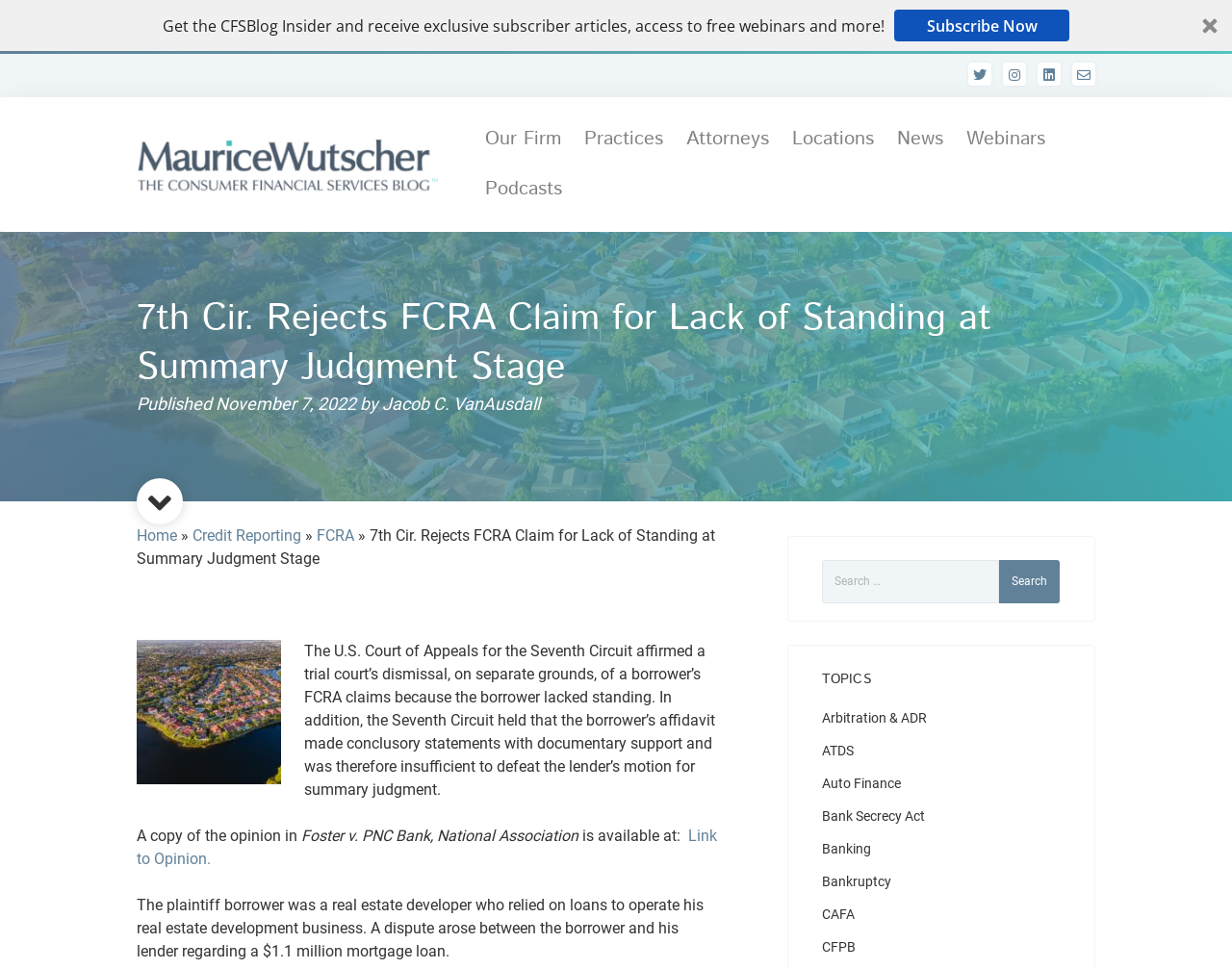Determine the bounding box coordinates of the element's region needed to click to follow the instruction: "Subscribe to the CFSBlog Insider". Provide these coordinates as four float numbers between 0 and 1, formatted as [left, top, right, bottom].

[0.726, 0.01, 0.868, 0.043]